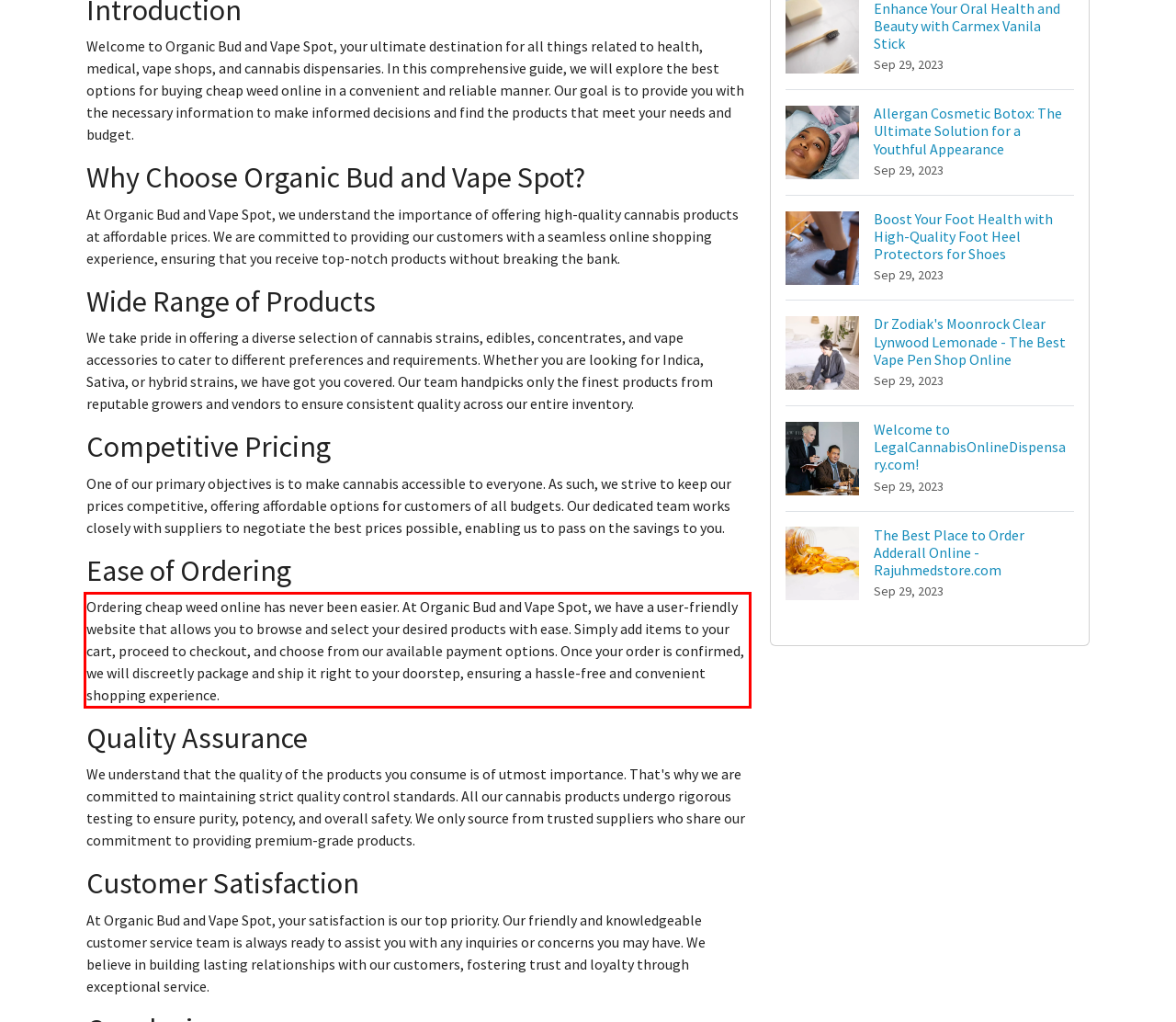Given a screenshot of a webpage containing a red rectangle bounding box, extract and provide the text content found within the red bounding box.

Ordering cheap weed online has never been easier. At Organic Bud and Vape Spot, we have a user-friendly website that allows you to browse and select your desired products with ease. Simply add items to your cart, proceed to checkout, and choose from our available payment options. Once your order is confirmed, we will discreetly package and ship it right to your doorstep, ensuring a hassle-free and convenient shopping experience.